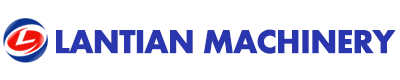Using the elements shown in the image, answer the question comprehensively: What colors are incorporated in the stylized emblem?

The caption describes the stylized emblem as incorporating elements in red and white, likely reflecting the company's identity and focus on the manufacture of machinery.